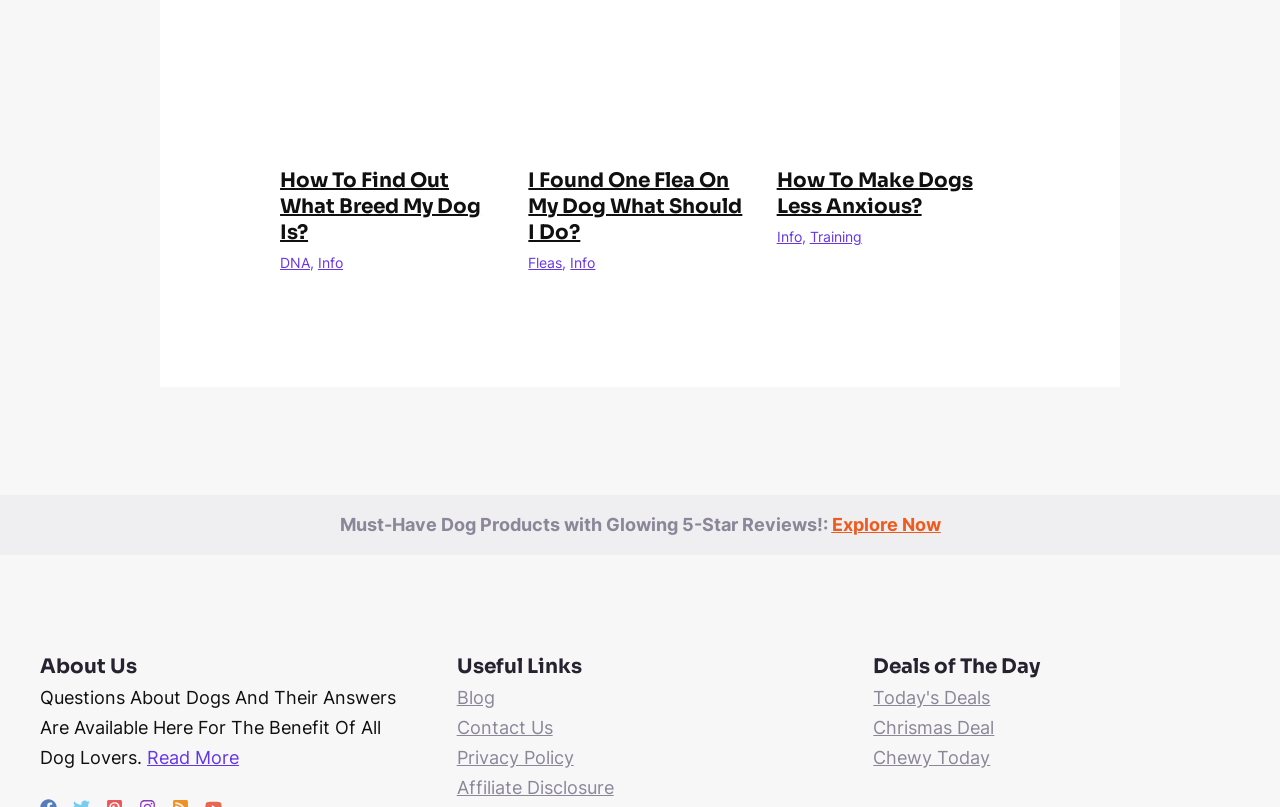Please identify the bounding box coordinates of the clickable region that I should interact with to perform the following instruction: "Explore dog products with 5-star reviews". The coordinates should be expressed as four float numbers between 0 and 1, i.e., [left, top, right, bottom].

[0.65, 0.637, 0.735, 0.663]